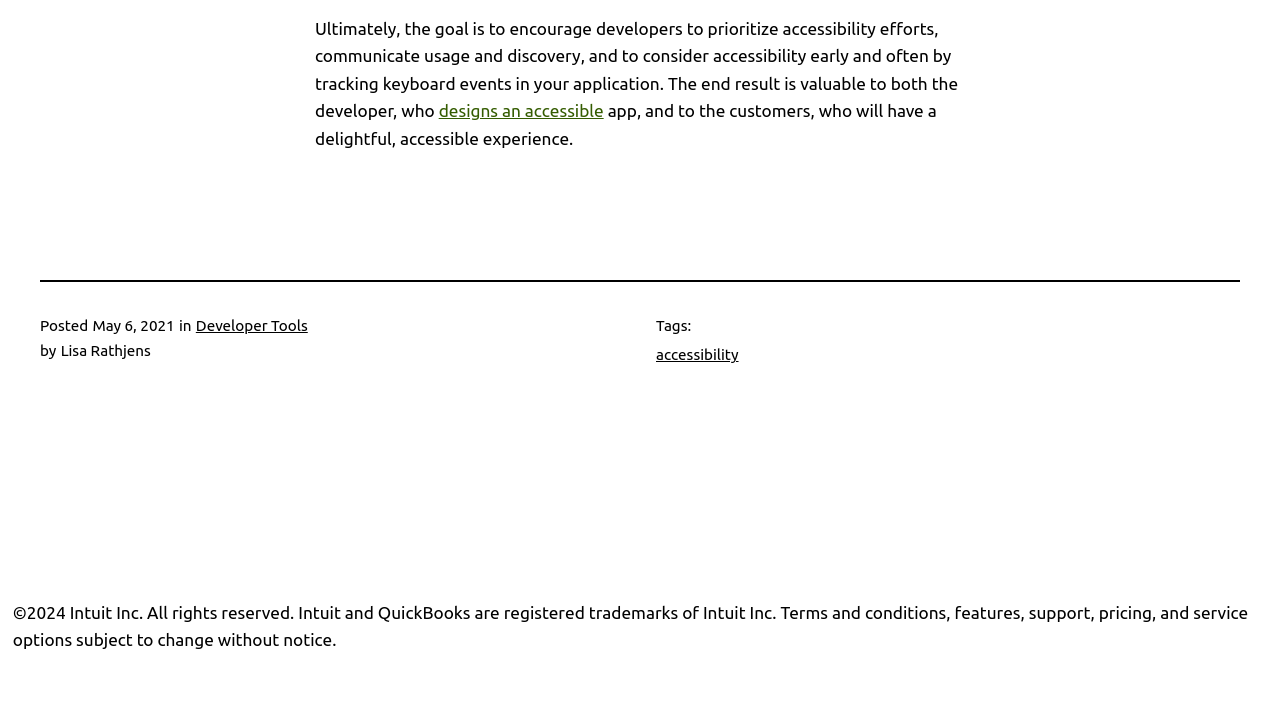Using the provided element description, identify the bounding box coordinates as (top-left x, top-left y, bottom-right x, bottom-right y). Ensure all values are between 0 and 1. Description: Developer Tools

[0.153, 0.436, 0.24, 0.46]